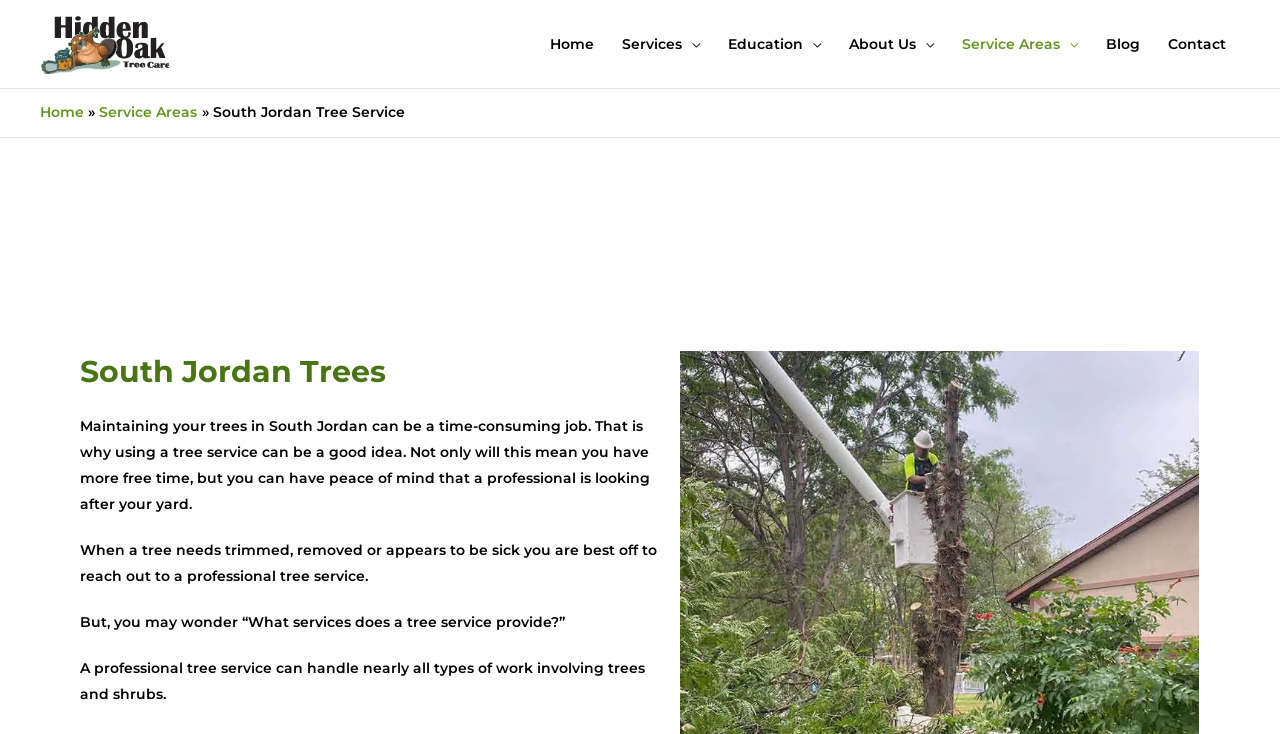Provide a brief response to the question below using a single word or phrase: 
What types of work can a professional tree service handle?

Nearly all types of work